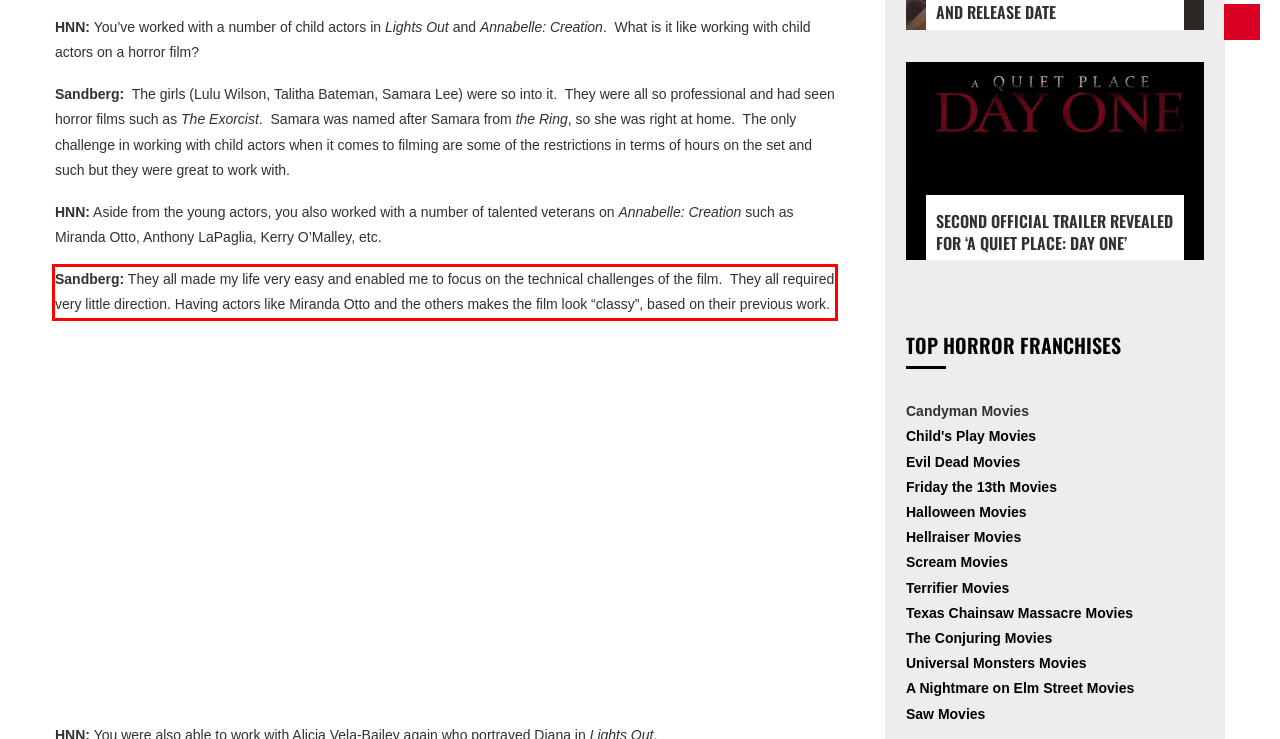Examine the webpage screenshot and use OCR to recognize and output the text within the red bounding box.

Sandberg: They all made my life very easy and enabled me to focus on the technical challenges of the film. They all required very little direction. Having actors like Miranda Otto and the others makes the film look “classy”, based on their previous work.